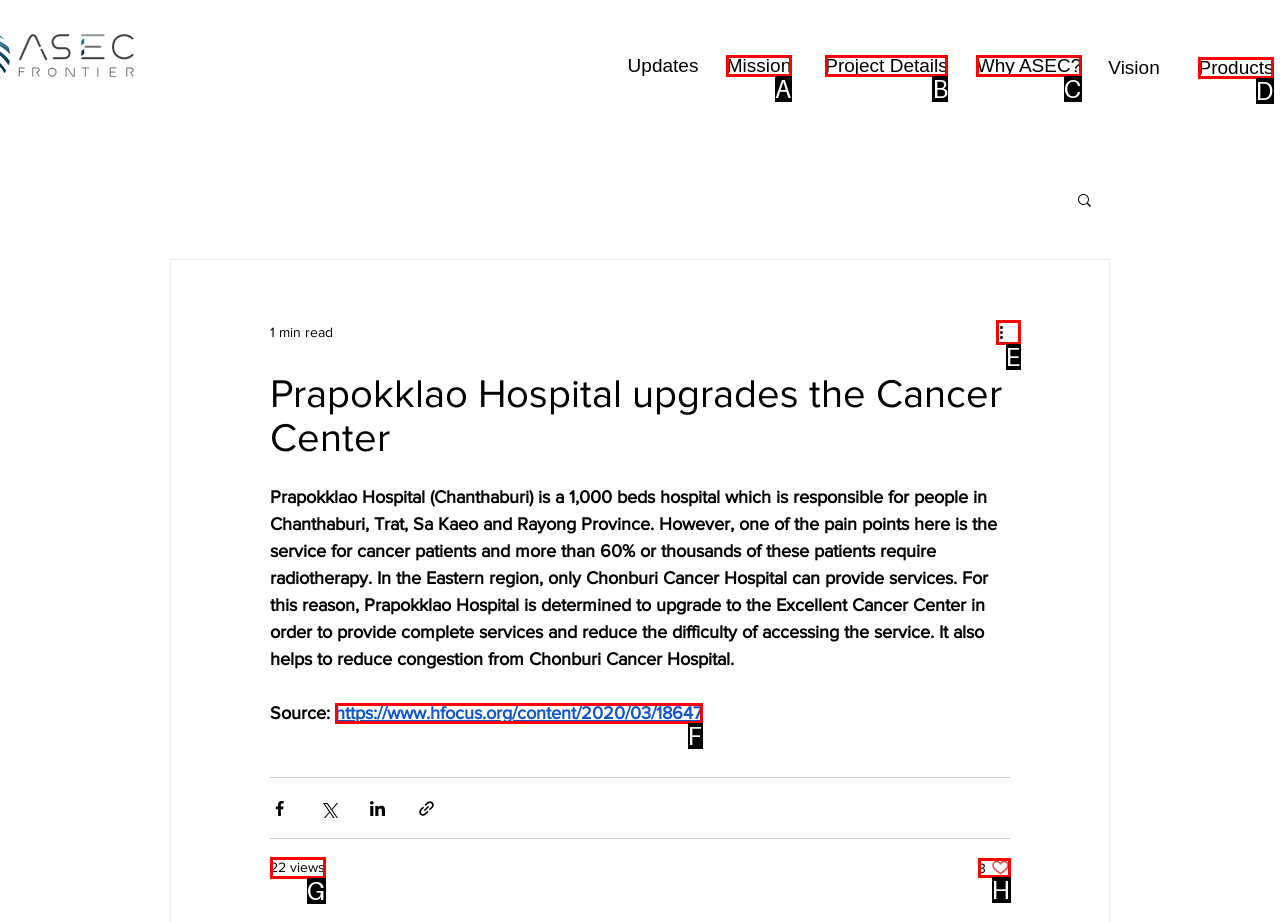Find the HTML element that matches the description: 22 views
Respond with the corresponding letter from the choices provided.

G